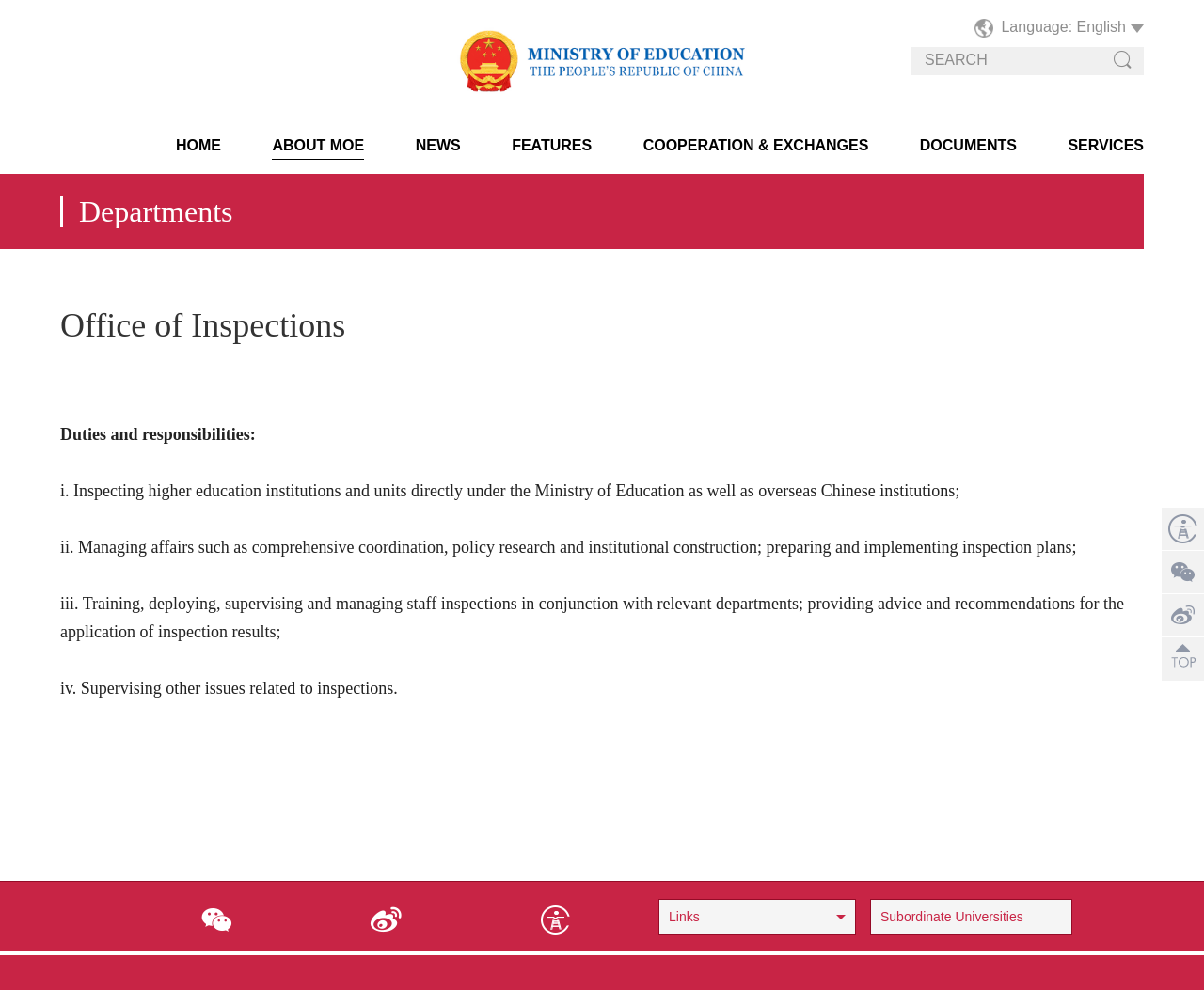Provide the bounding box coordinates of the HTML element this sentence describes: "Cooperation & Exchanges". The bounding box coordinates consist of four float numbers between 0 and 1, i.e., [left, top, right, bottom].

[0.534, 0.139, 0.721, 0.155]